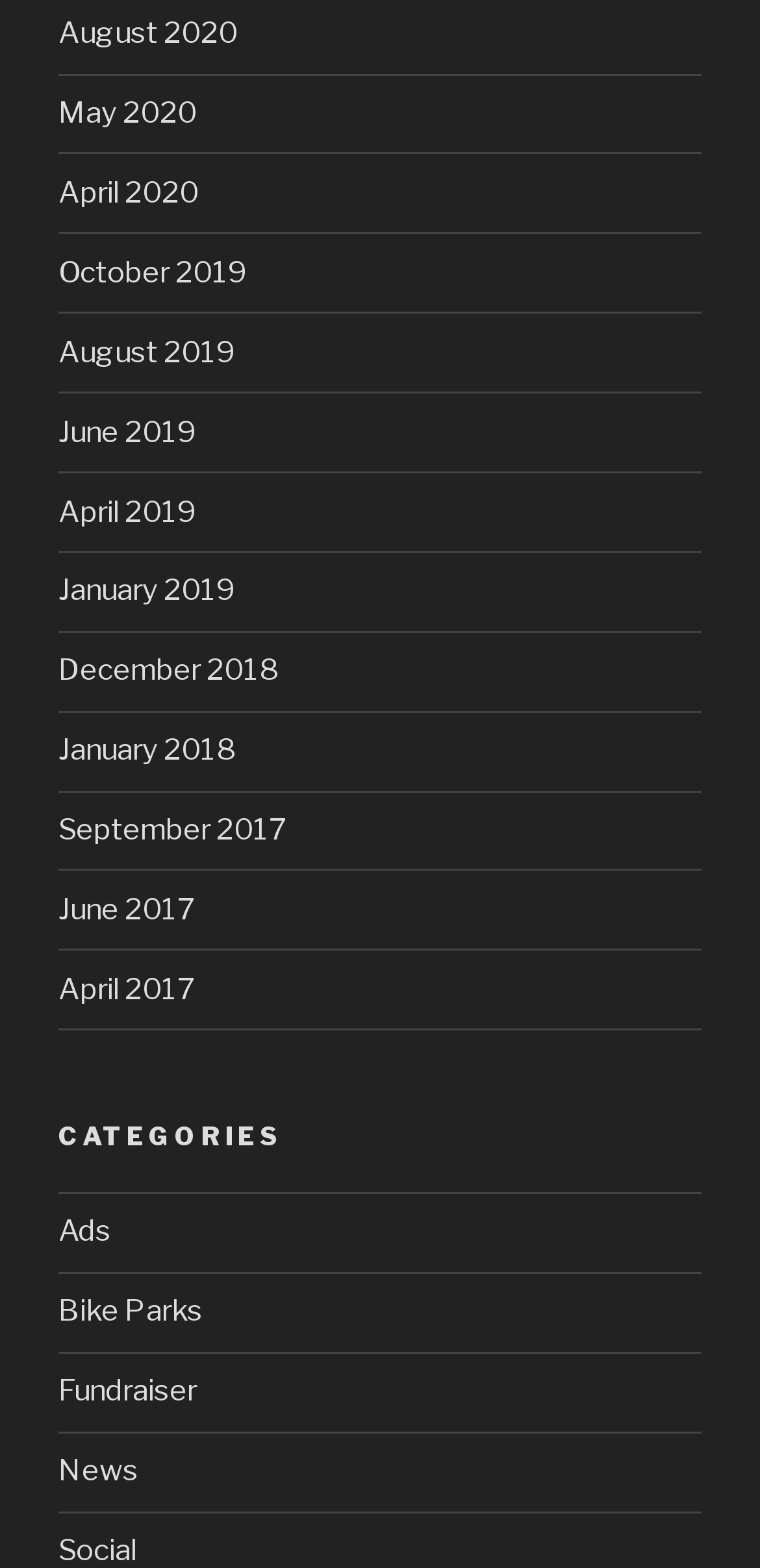Please identify the bounding box coordinates of the element that needs to be clicked to perform the following instruction: "browse Bike Parks".

[0.077, 0.825, 0.267, 0.848]